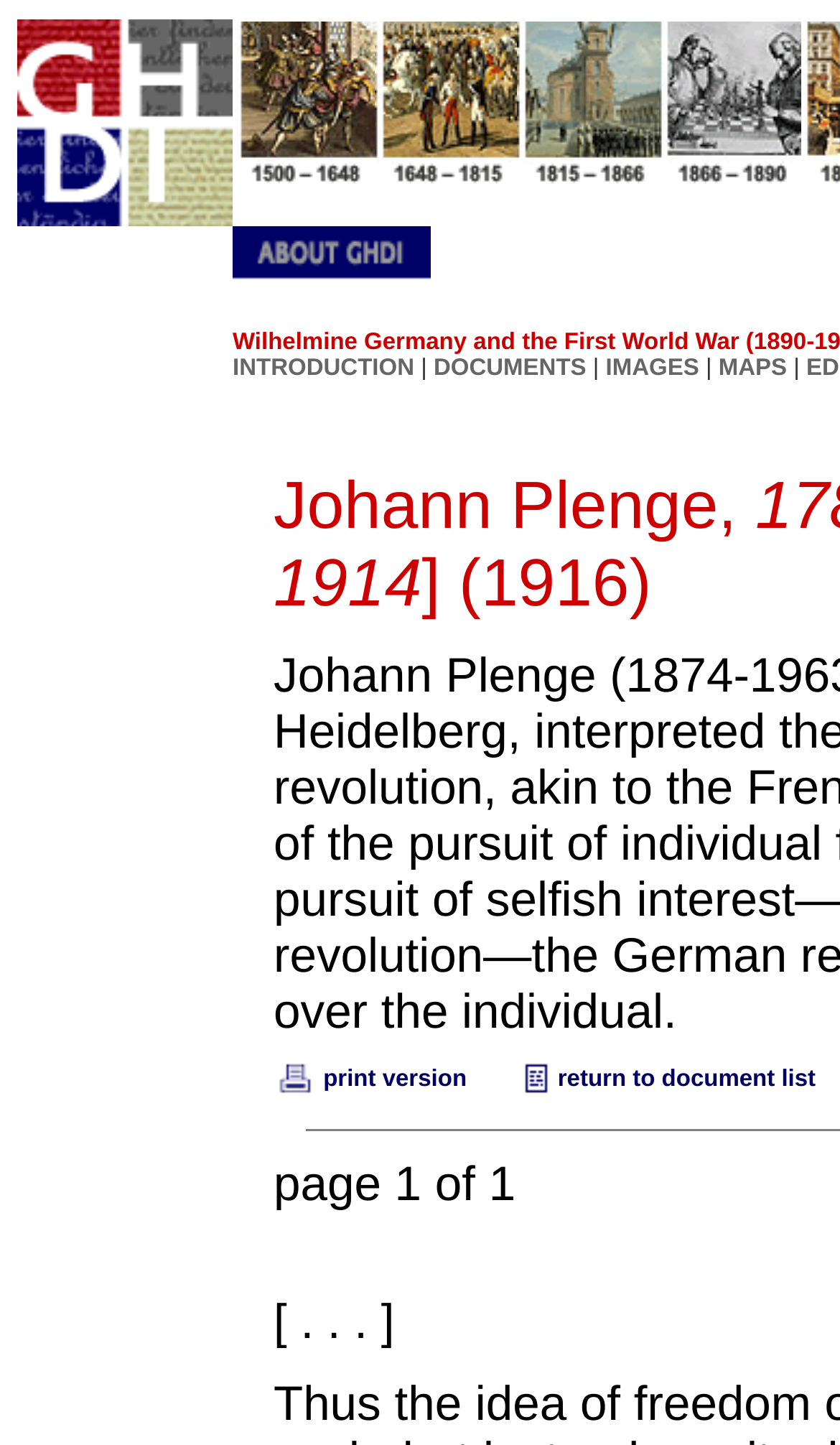Please give a succinct answer using a single word or phrase:
How many images are in the bottom navigation bar?

2